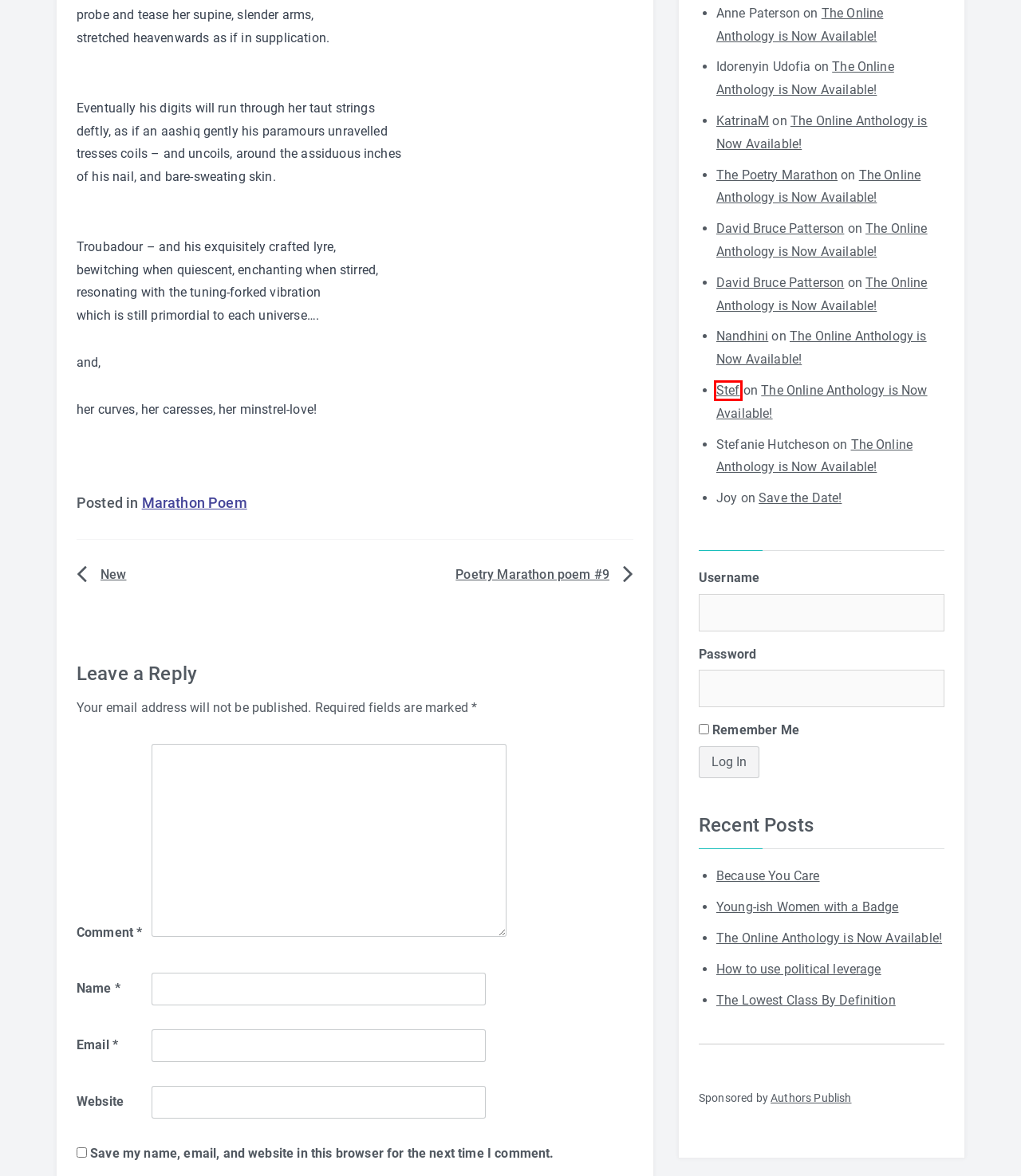You’re provided with a screenshot of a webpage that has a red bounding box around an element. Choose the best matching webpage description for the new page after clicking the element in the red box. The options are:
A. Save the Date! – The Poetry Marathon
B. Stef – The Poetry Marathon
C. Marathon Poem – The Poetry Marathon
D. Young-ish Women with a Badge – The Poetry Marathon
E. How to use political leverage – The Poetry Marathon
F. The Lowest Class By Definition – The Poetry Marathon
G. KatrinaM – The Poetry Marathon
H. New – The Poetry Marathon

B